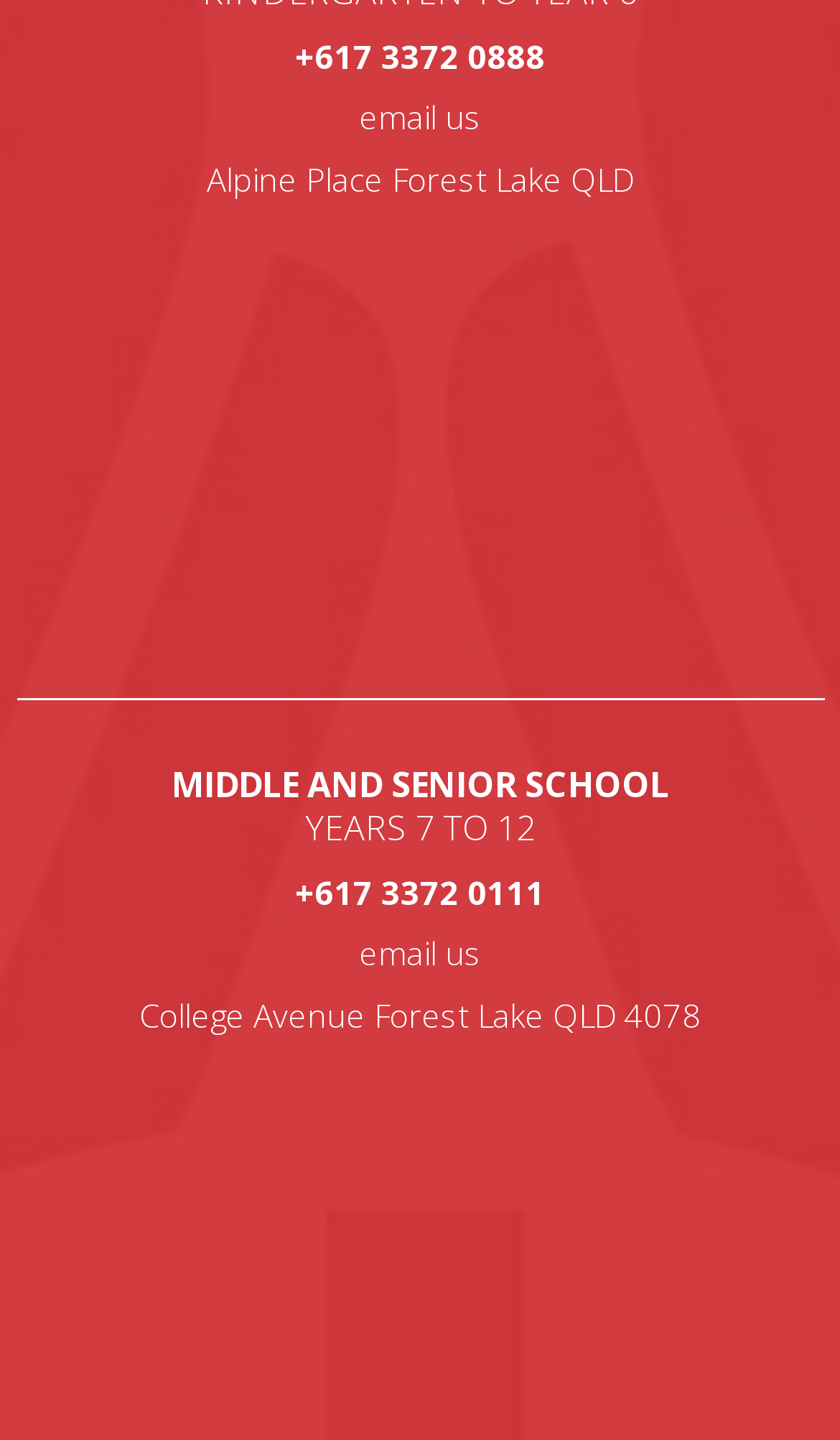Give a one-word or phrase response to the following question: What is the email address for contact?

email us